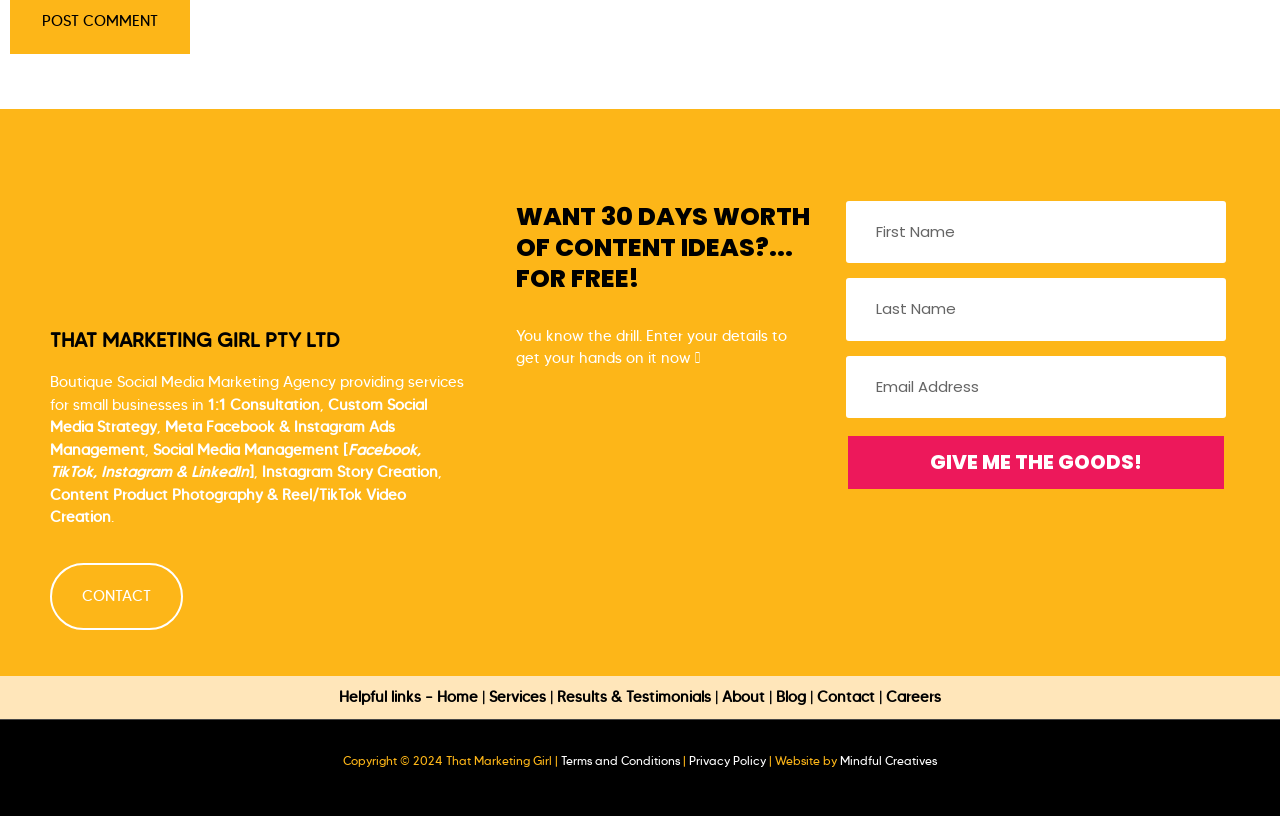Find the bounding box coordinates of the element to click in order to complete this instruction: "Click the GIVE ME THE GOODS! button". The bounding box coordinates must be four float numbers between 0 and 1, denoted as [left, top, right, bottom].

[0.661, 0.532, 0.958, 0.601]